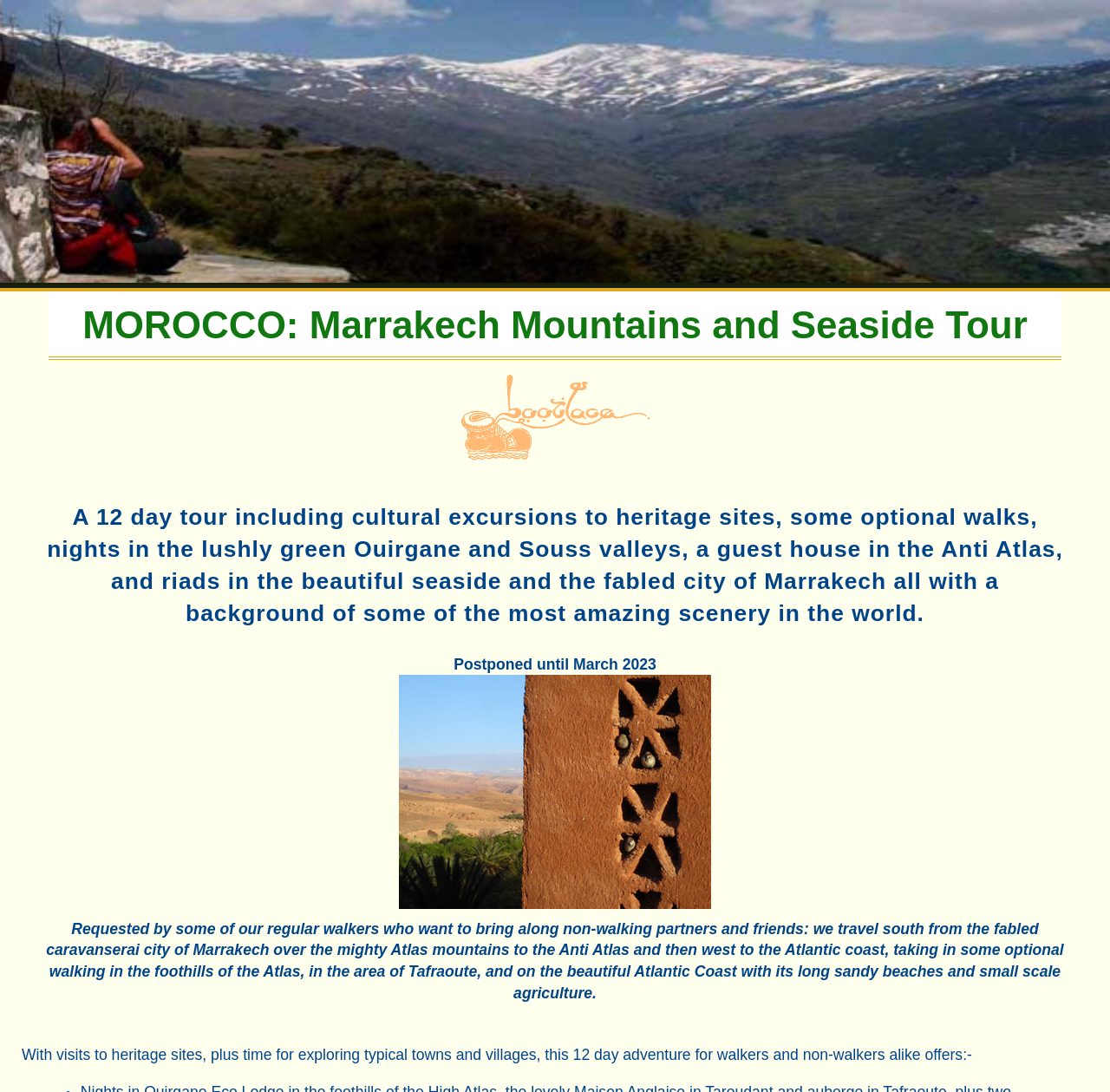Provide a one-word or one-phrase answer to the question:
What type of accommodations are included in the Marrakech Mountains and Seaside Tour?

Riads and guest houses